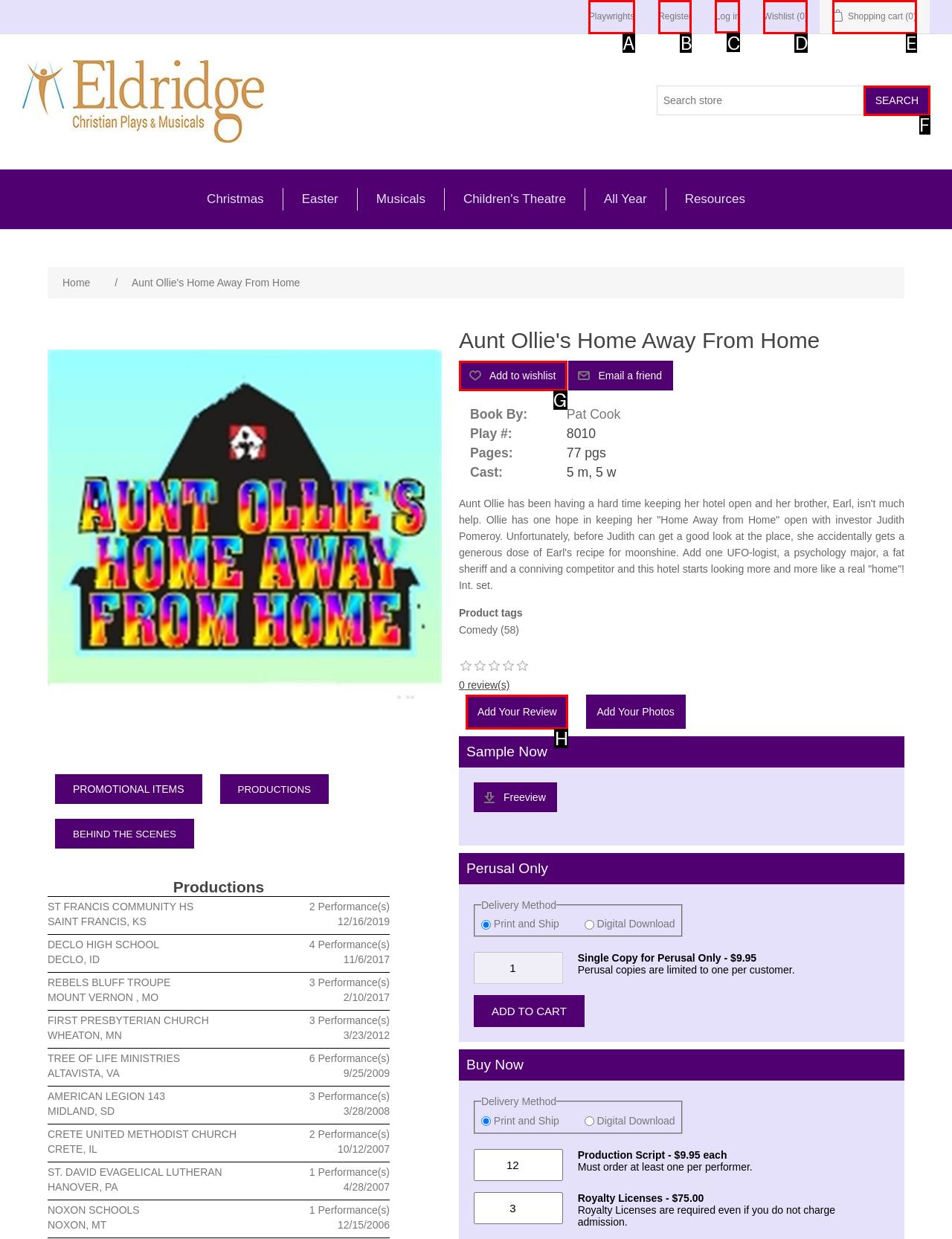For the task: Log in, tell me the letter of the option you should click. Answer with the letter alone.

C